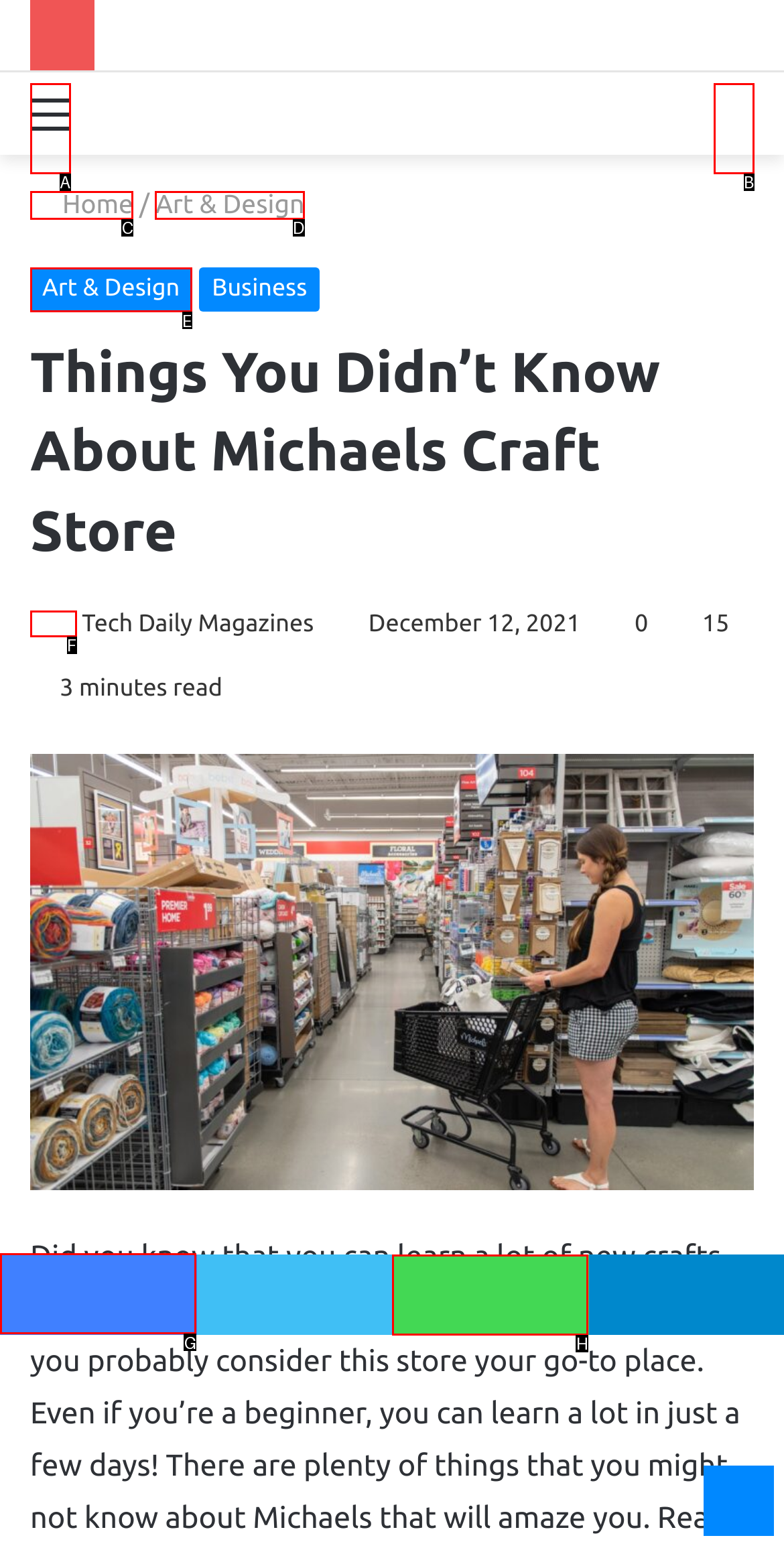Choose the letter of the element that should be clicked to complete the task: Read 24/7 Int'l News
Answer with the letter from the possible choices.

None